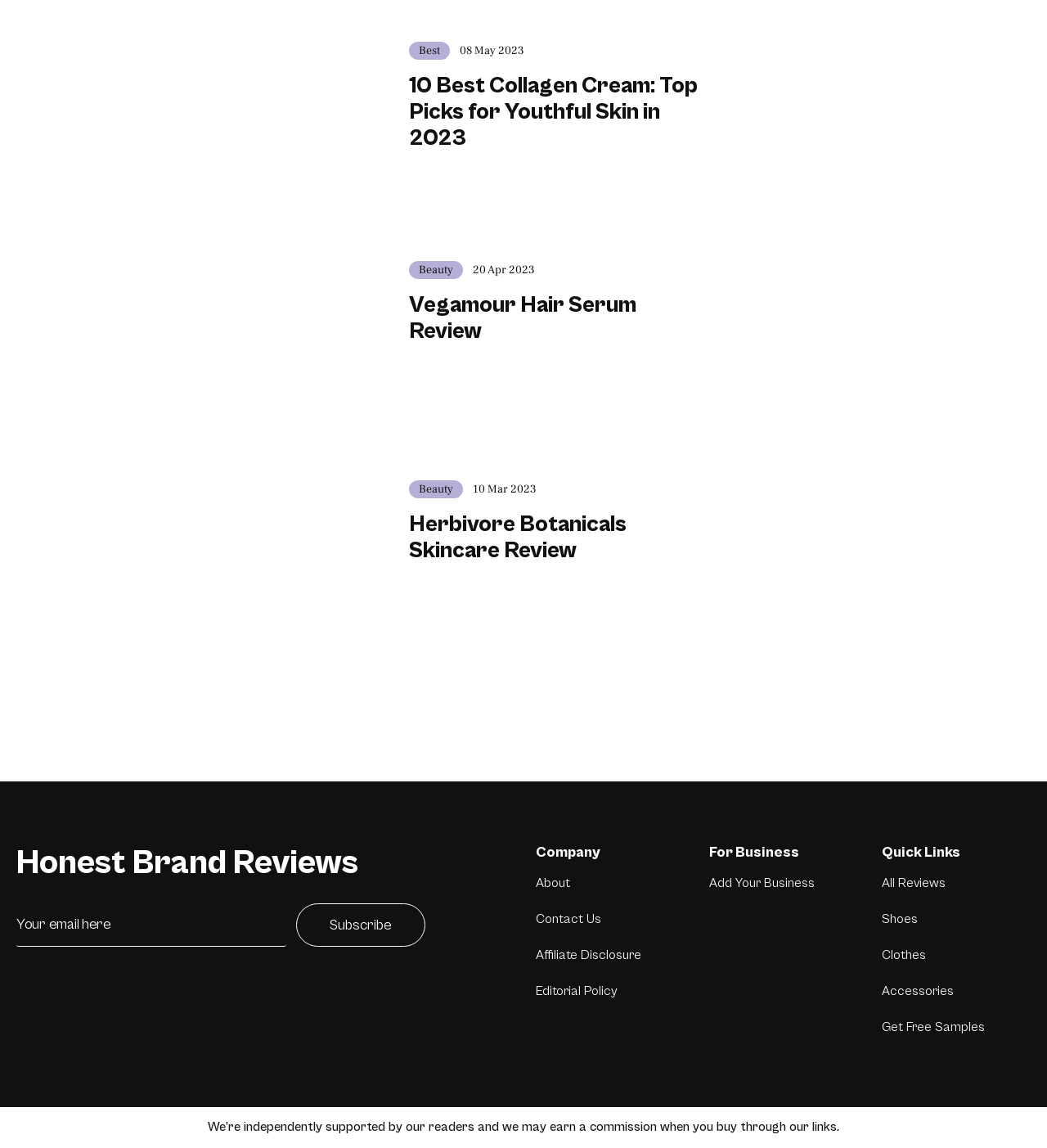Determine the bounding box coordinates for the clickable element required to fulfill the instruction: "Check 'Location'". Provide the coordinates as four float numbers between 0 and 1, i.e., [left, top, right, bottom].

None